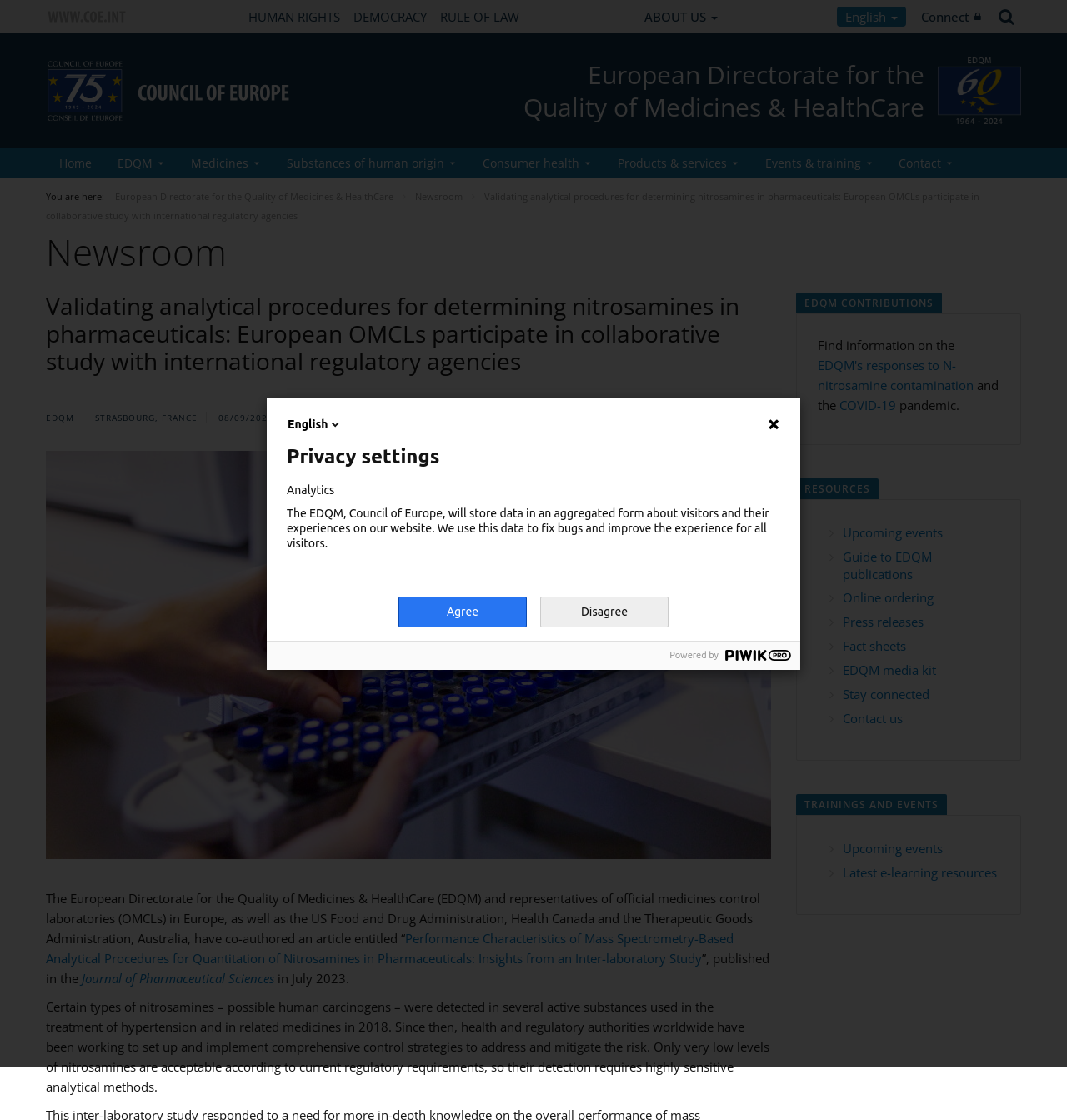Examine the image carefully and respond to the question with a detailed answer: 
What is the topic of the news article?

The topic of the news article can be inferred from the text 'Validating analytical procedures for determining nitrosamines in pharmaceuticals: European OMCLs participate in collaborative study with international regulatory agencies'.